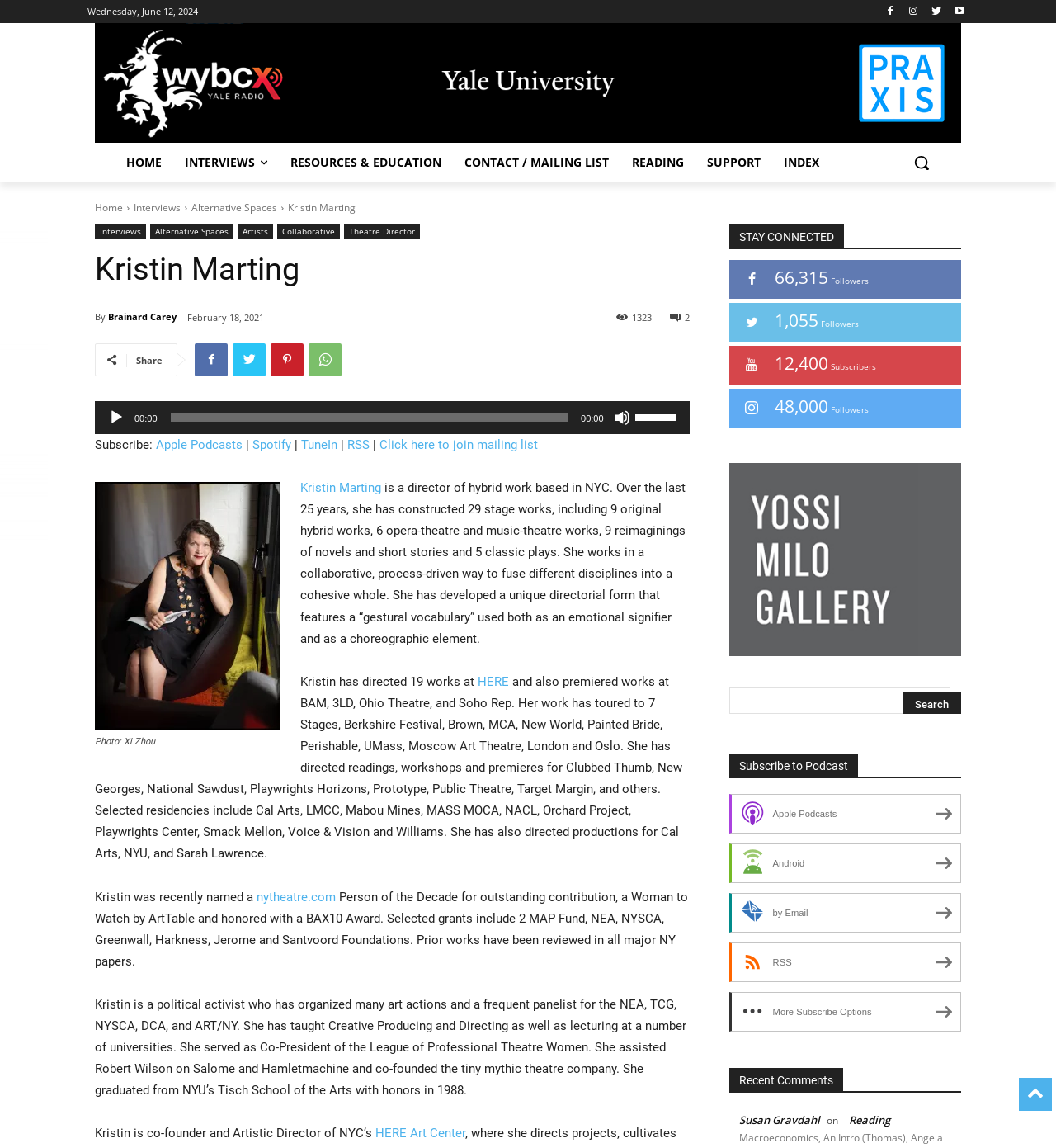Provide the bounding box coordinates of the area you need to click to execute the following instruction: "Click the 'Kristin Marting' link".

[0.284, 0.418, 0.361, 0.431]